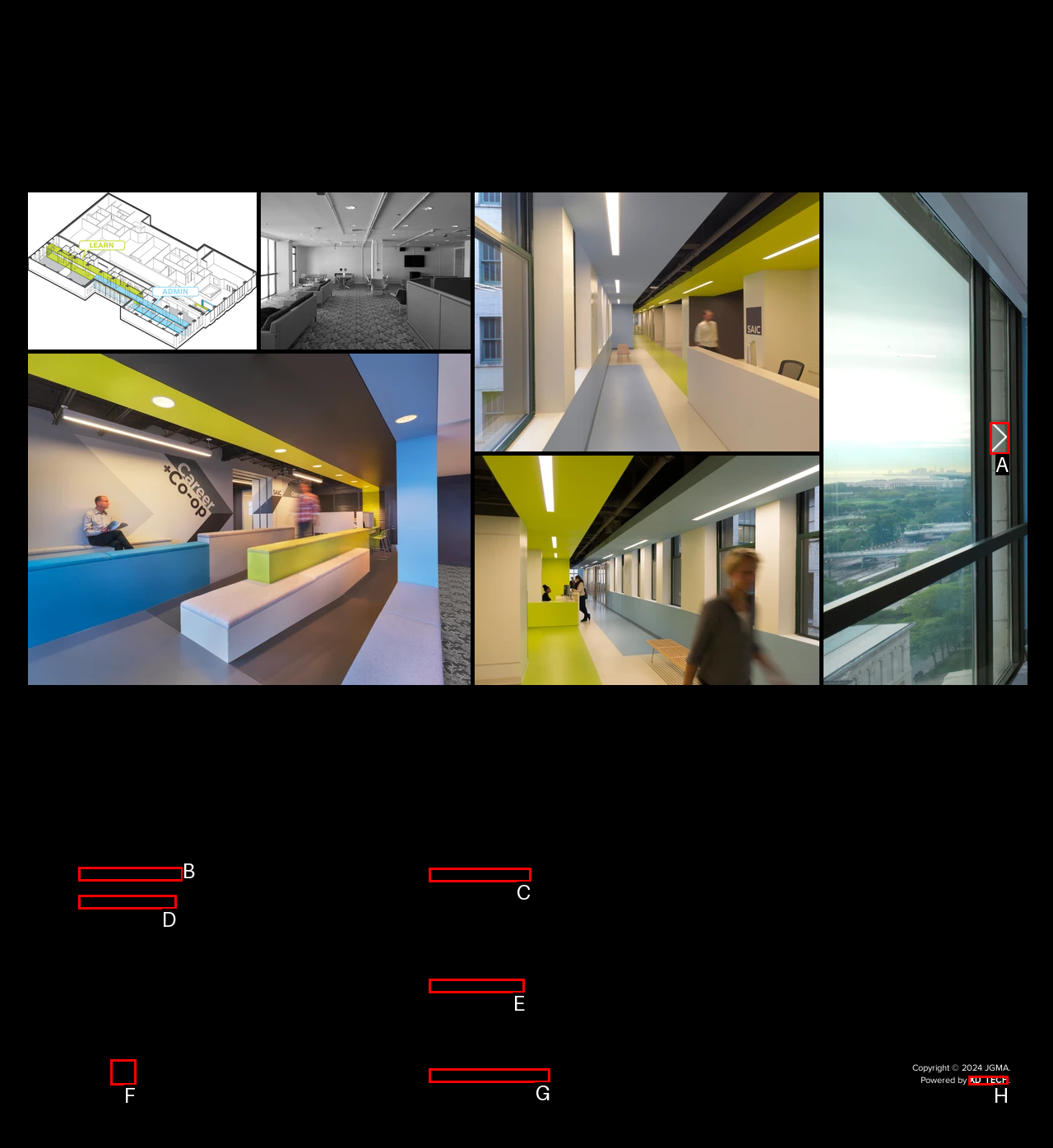Given the task: View Facebook, tell me which HTML element to click on.
Answer with the letter of the correct option from the given choices.

F